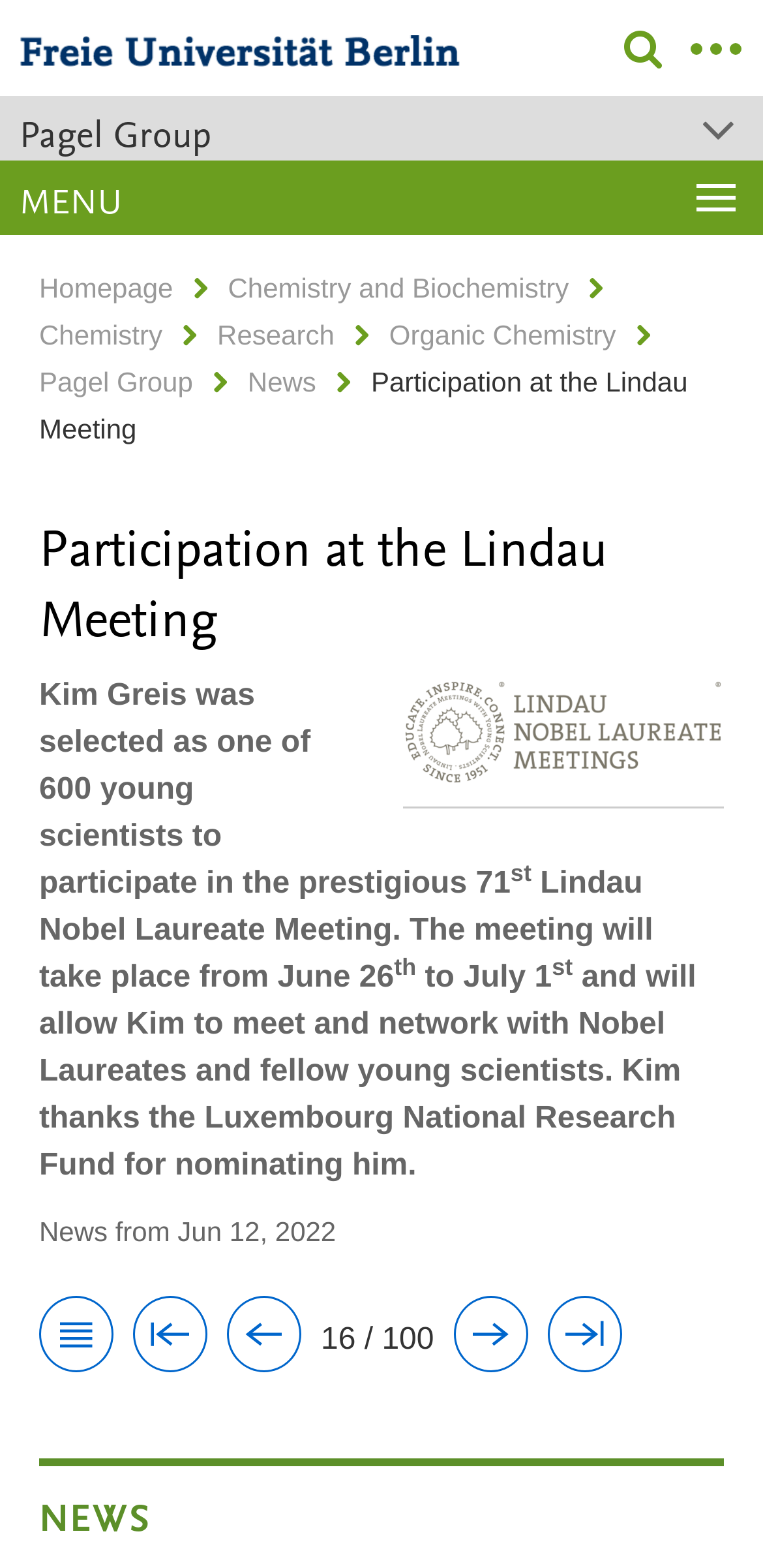Provide your answer in a single word or phrase: 
What is the name of the meeting mentioned in the news article?

Lindau Nobel Laureate Meeting